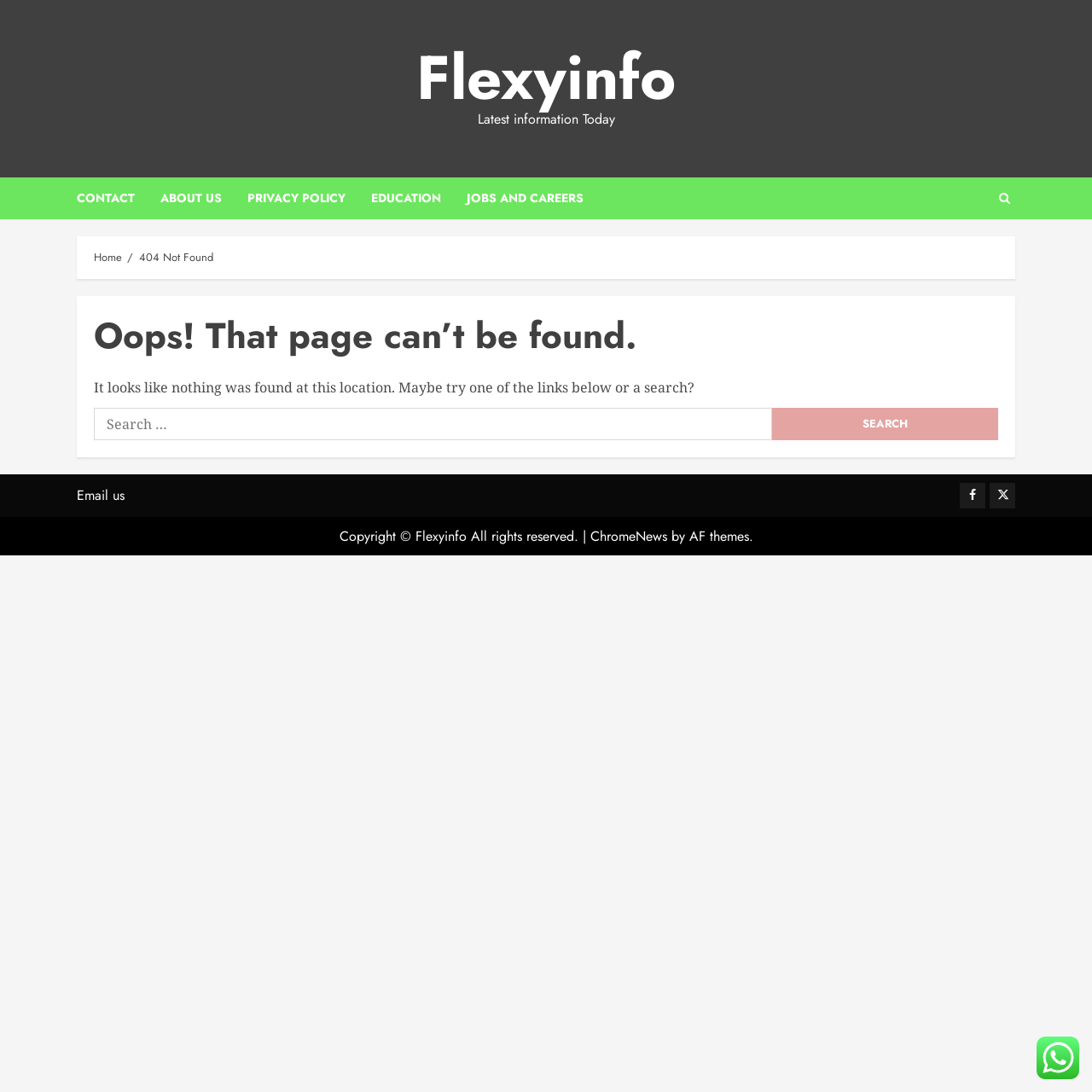What is the name of the website?
Refer to the image and respond with a one-word or short-phrase answer.

Flexyinfo